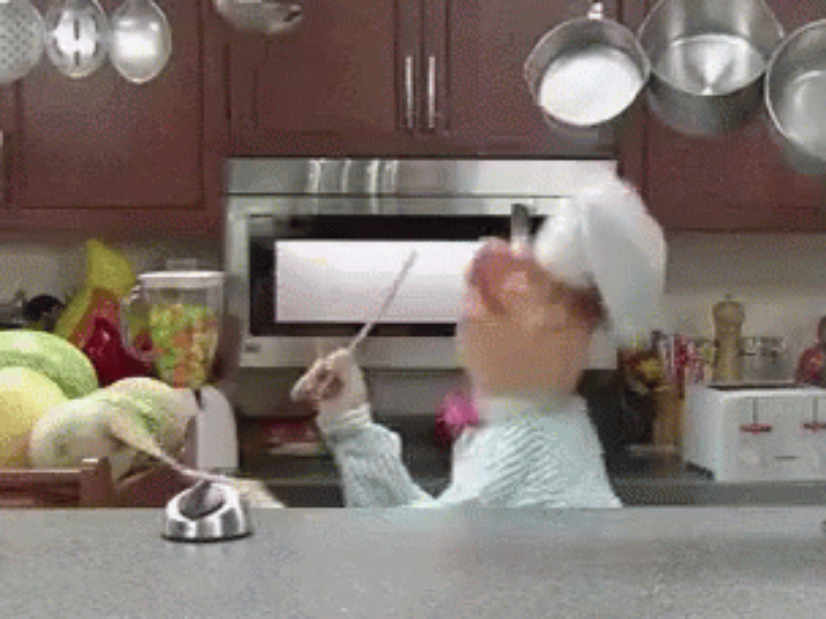Respond with a single word or phrase:
What is the purpose of the caption?

To reassure viewers